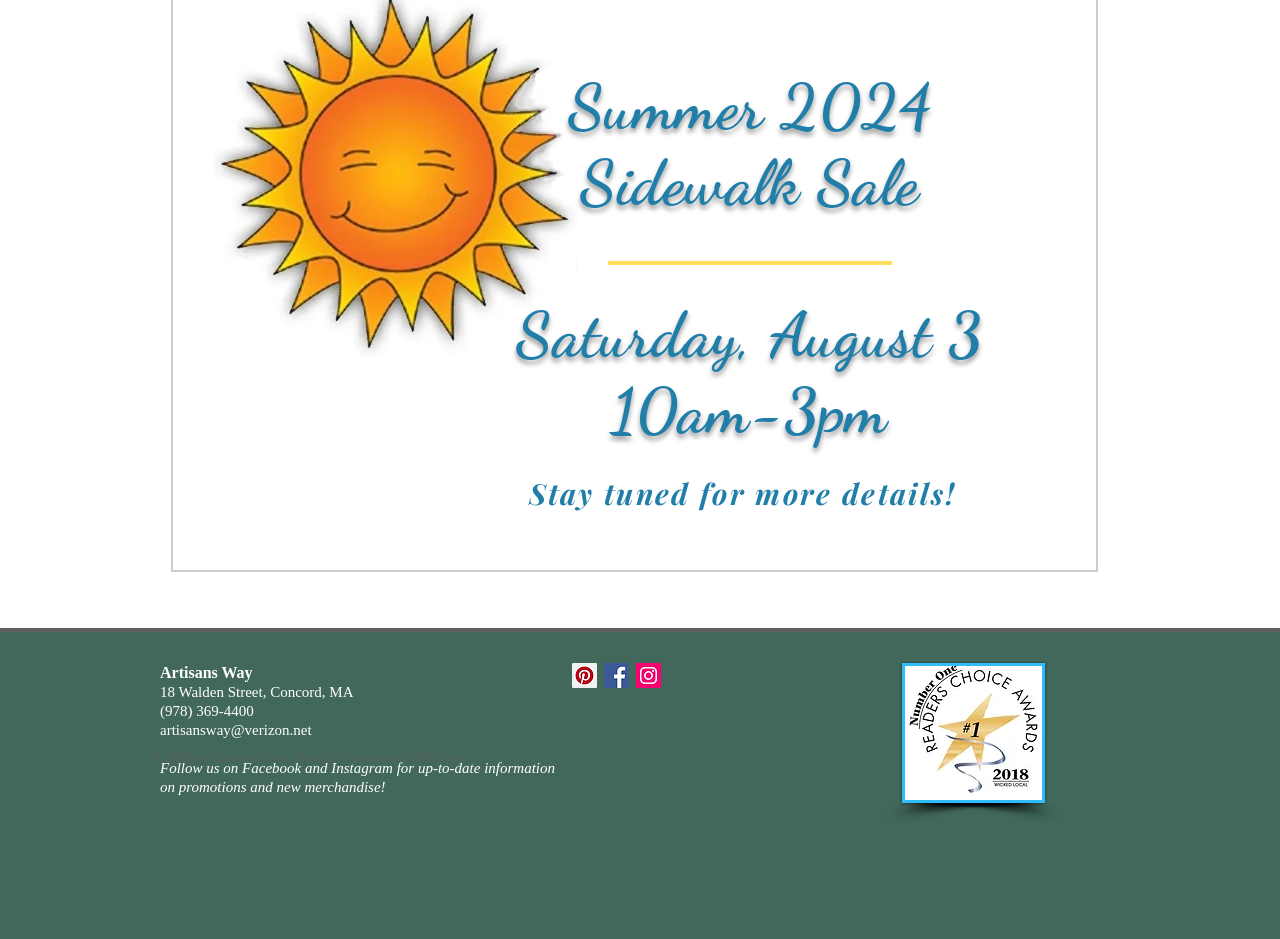Respond to the question below with a concise word or phrase:
What is the website builder used by Artisans Way?

Wix.com